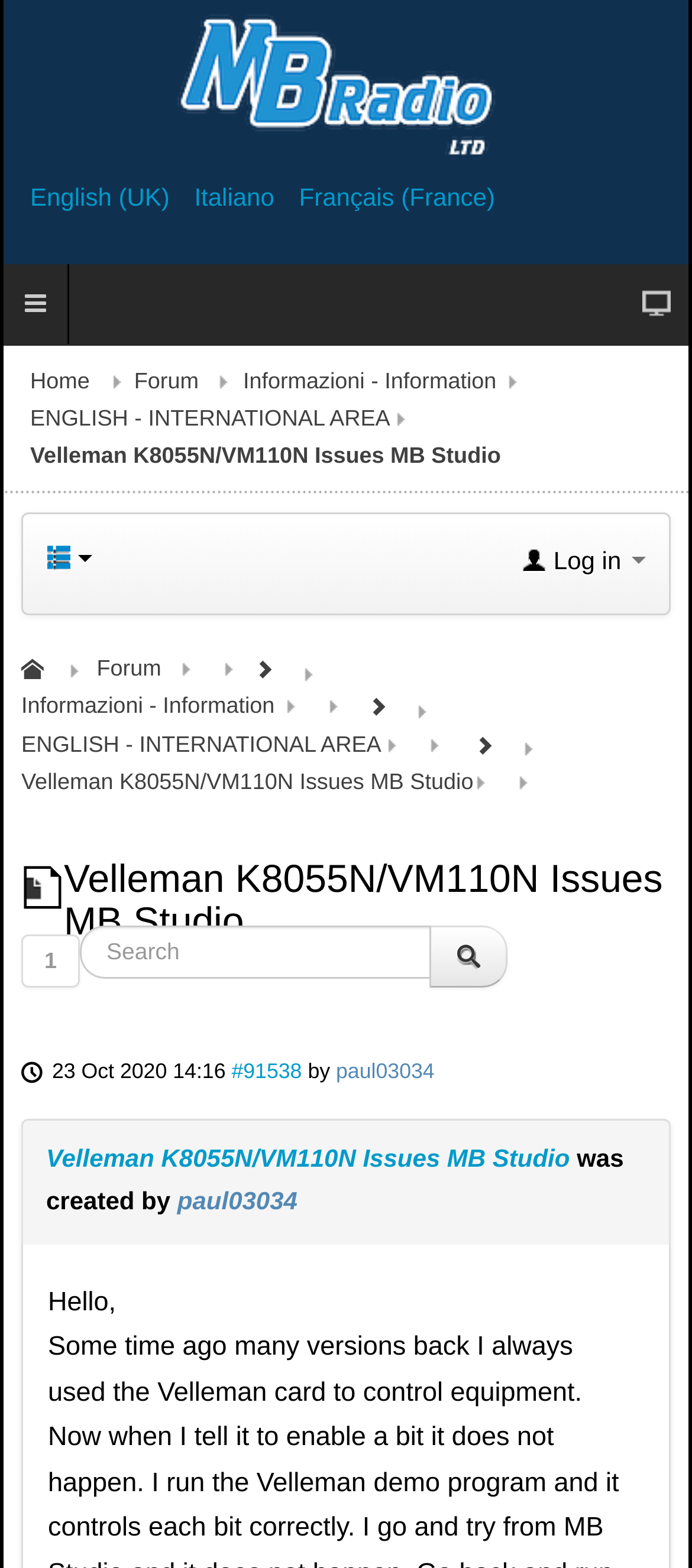What is the topic of the forum thread?
Utilize the image to construct a detailed and well-explained answer.

The topic of the forum thread is 'Velleman K8055N/VM110N Issues' because it is the title of the thread, and it is mentioned multiple times on the webpage.